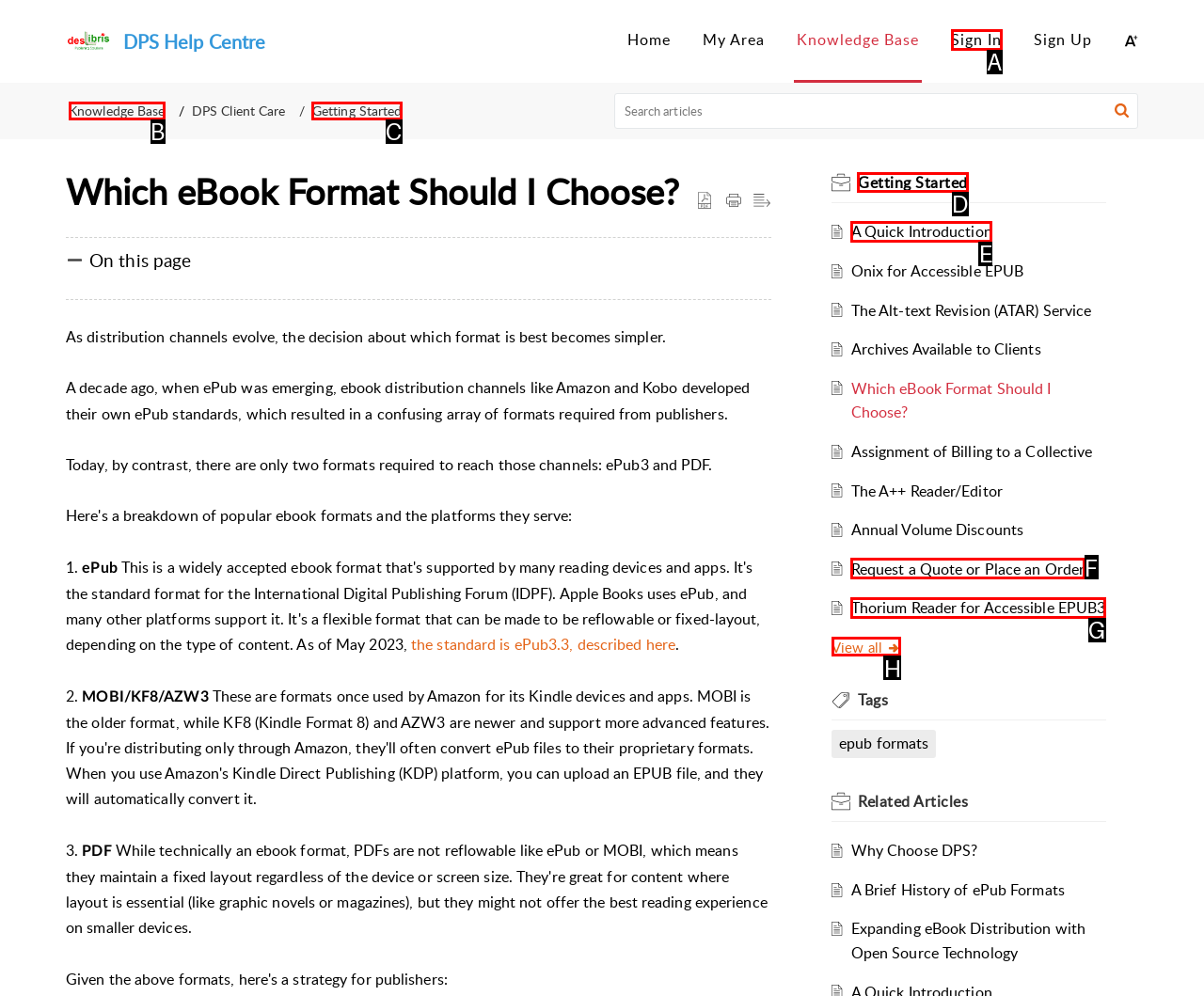Which HTML element should be clicked to complete the task: Go to Getting Started? Answer with the letter of the corresponding option.

D